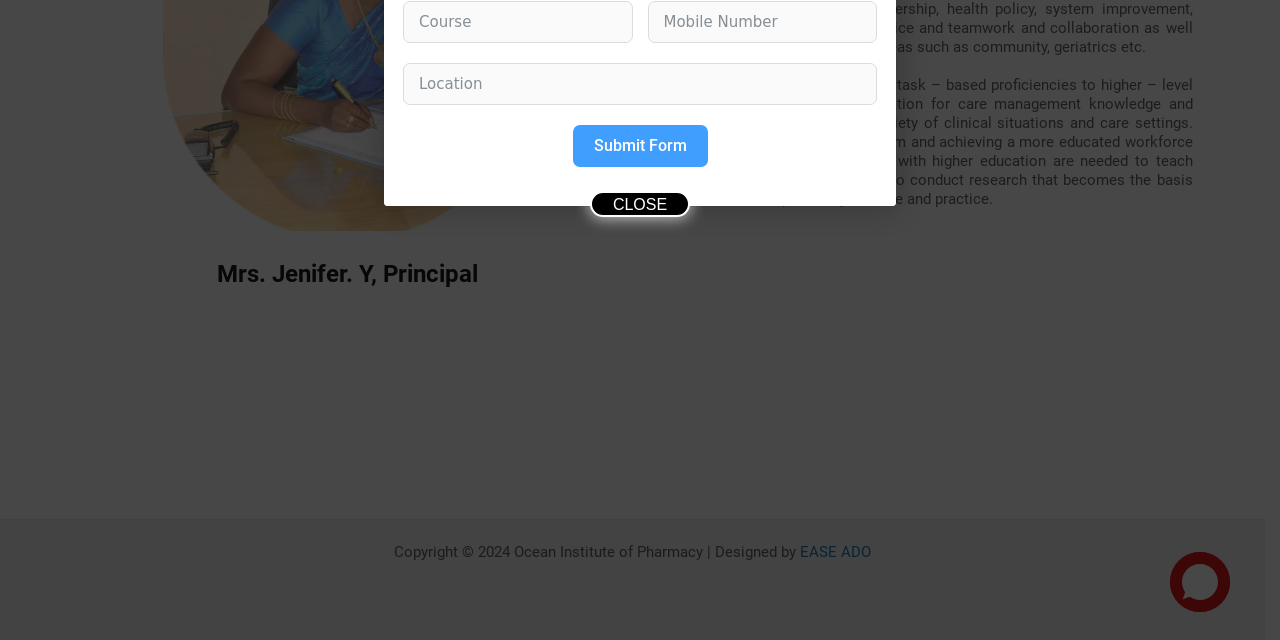From the webpage screenshot, predict the bounding box coordinates (top-left x, top-left y, bottom-right x, bottom-right y) for the UI element described here: name="input_text" placeholder="Course"

[0.315, 0.002, 0.494, 0.067]